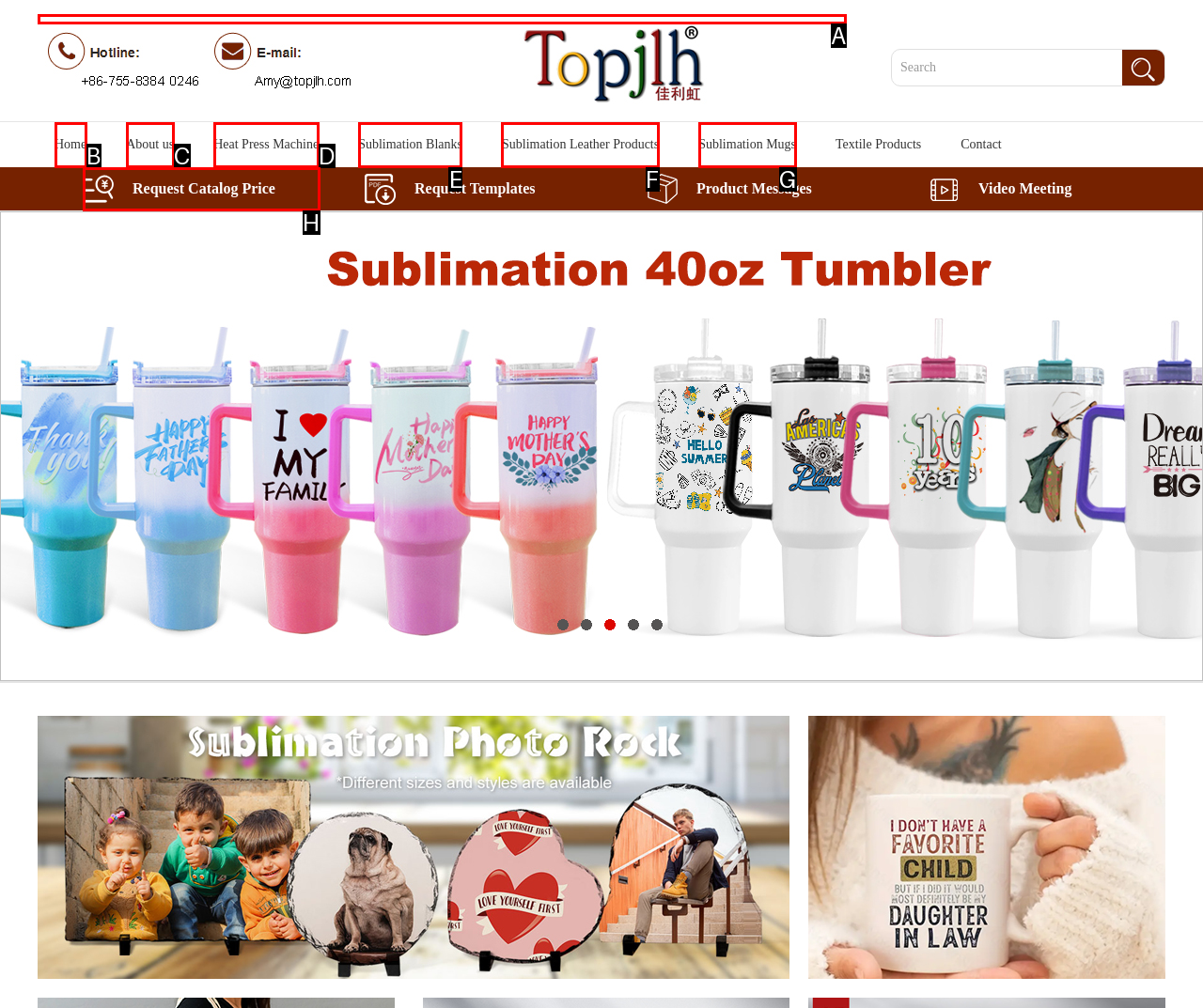Which HTML element among the options matches this description: Sublimation Mugs? Answer with the letter representing your choice.

G